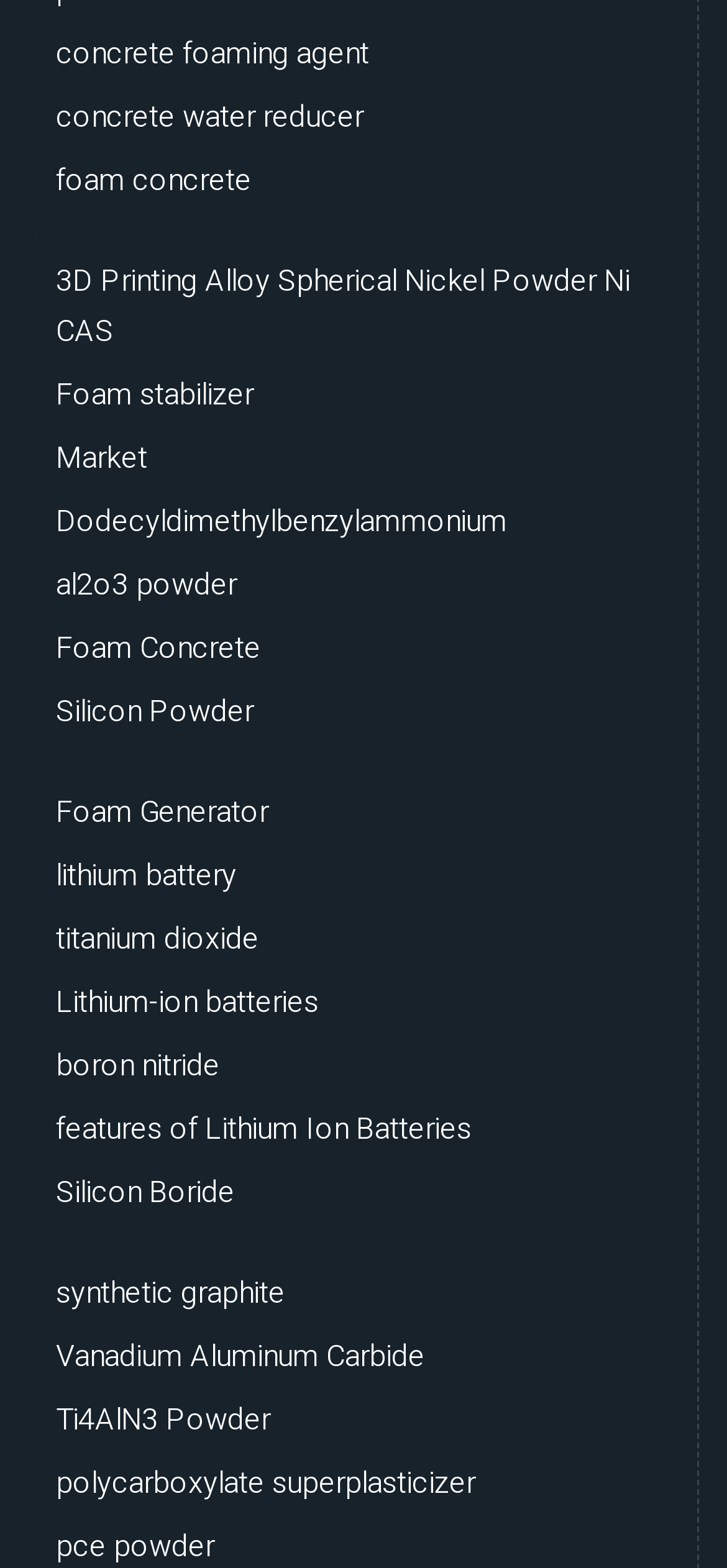Using the given element description, provide the bounding box coordinates (top-left x, top-left y, bottom-right x, bottom-right y) for the corresponding UI element in the screenshot: Dodecyldimethylbenzylammonium

[0.077, 0.317, 0.697, 0.349]